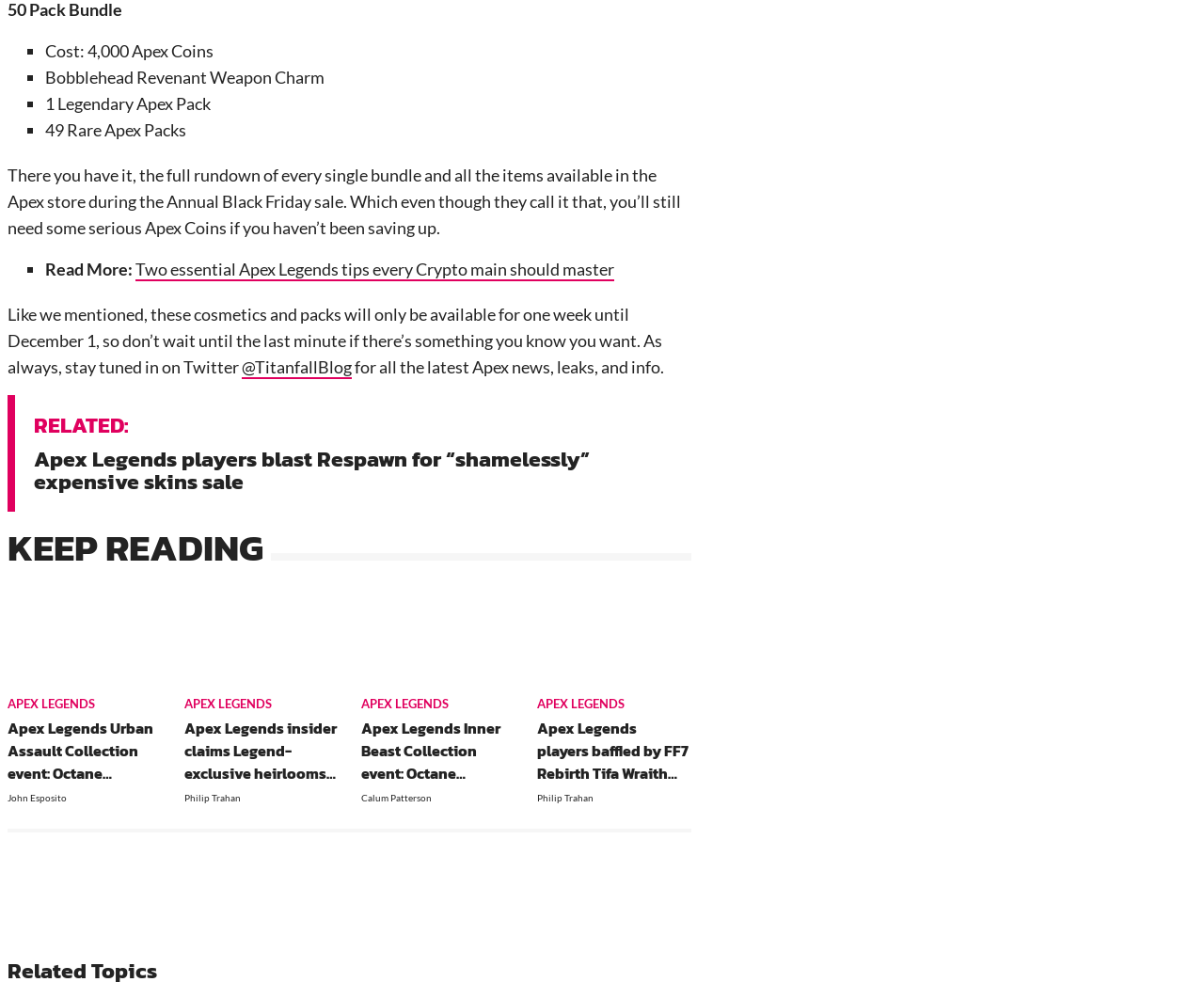How many Rare Apex Packs are included in the bundle?
Please provide a single word or phrase based on the screenshot.

49